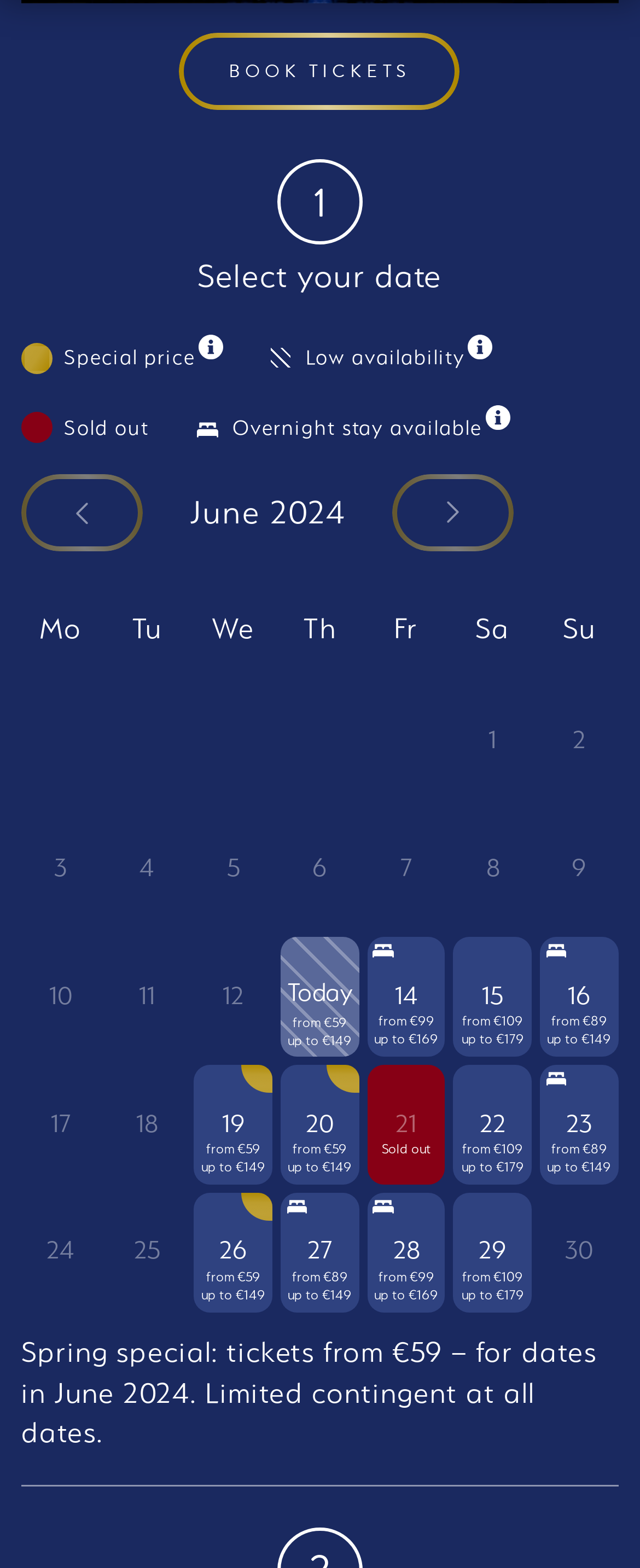Find the bounding box coordinates of the clickable area required to complete the following action: "Select date 6".

[0.488, 0.543, 0.511, 0.563]